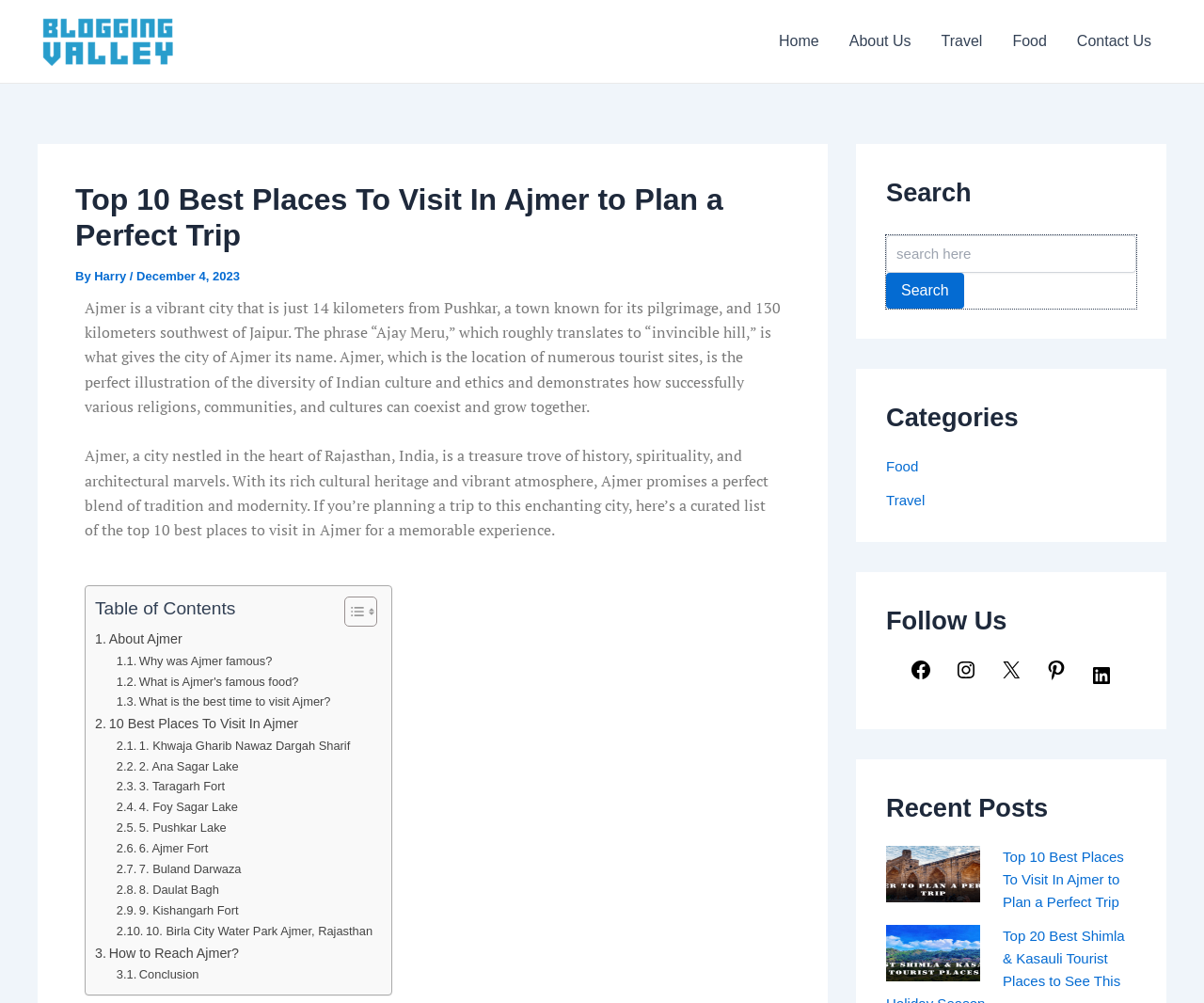What is the name of the city being described in the article?
Using the visual information from the image, give a one-word or short-phrase answer.

Ajmer